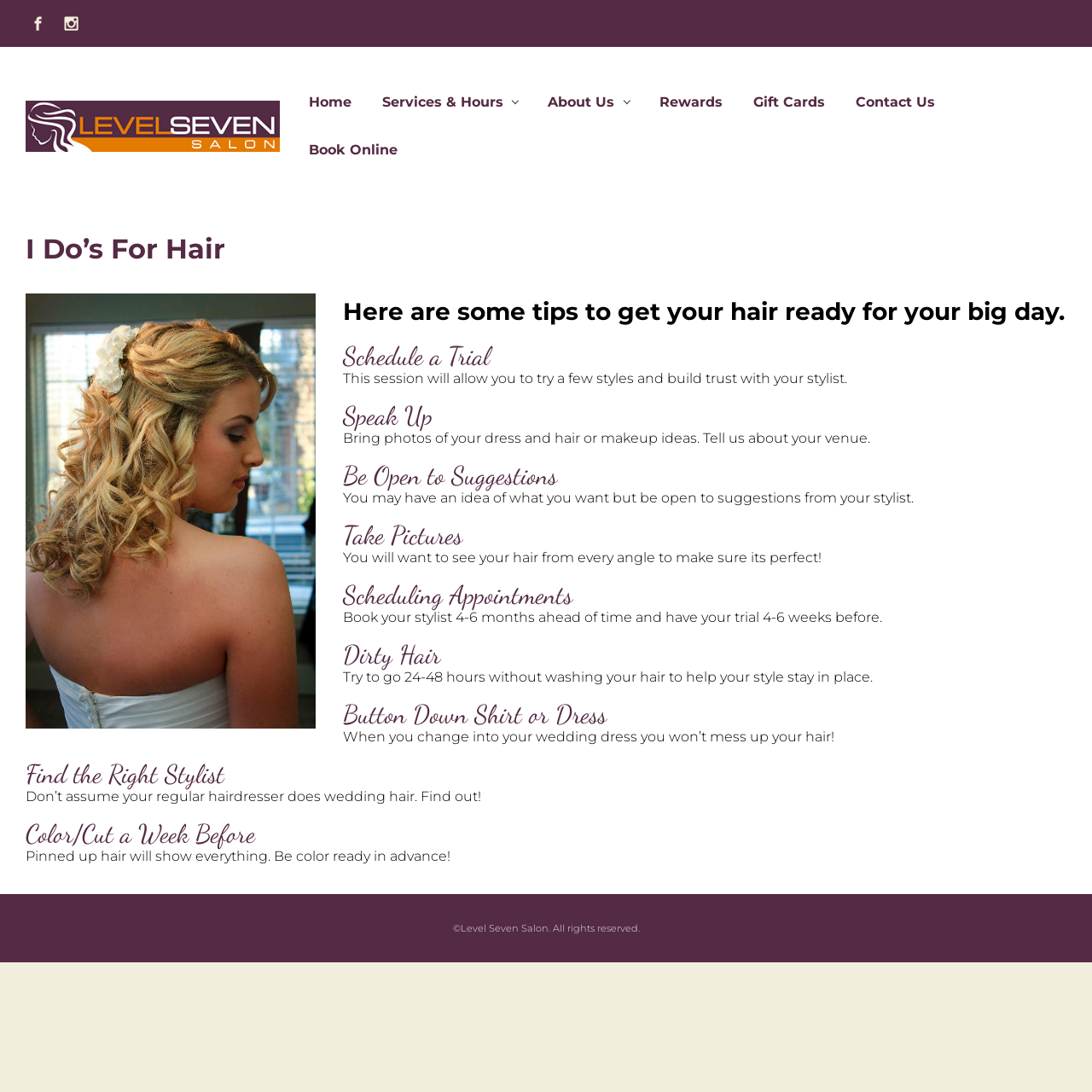Respond with a single word or phrase to the following question: What should you bring to the trial session?

Photos of your dress and hair or makeup ideas